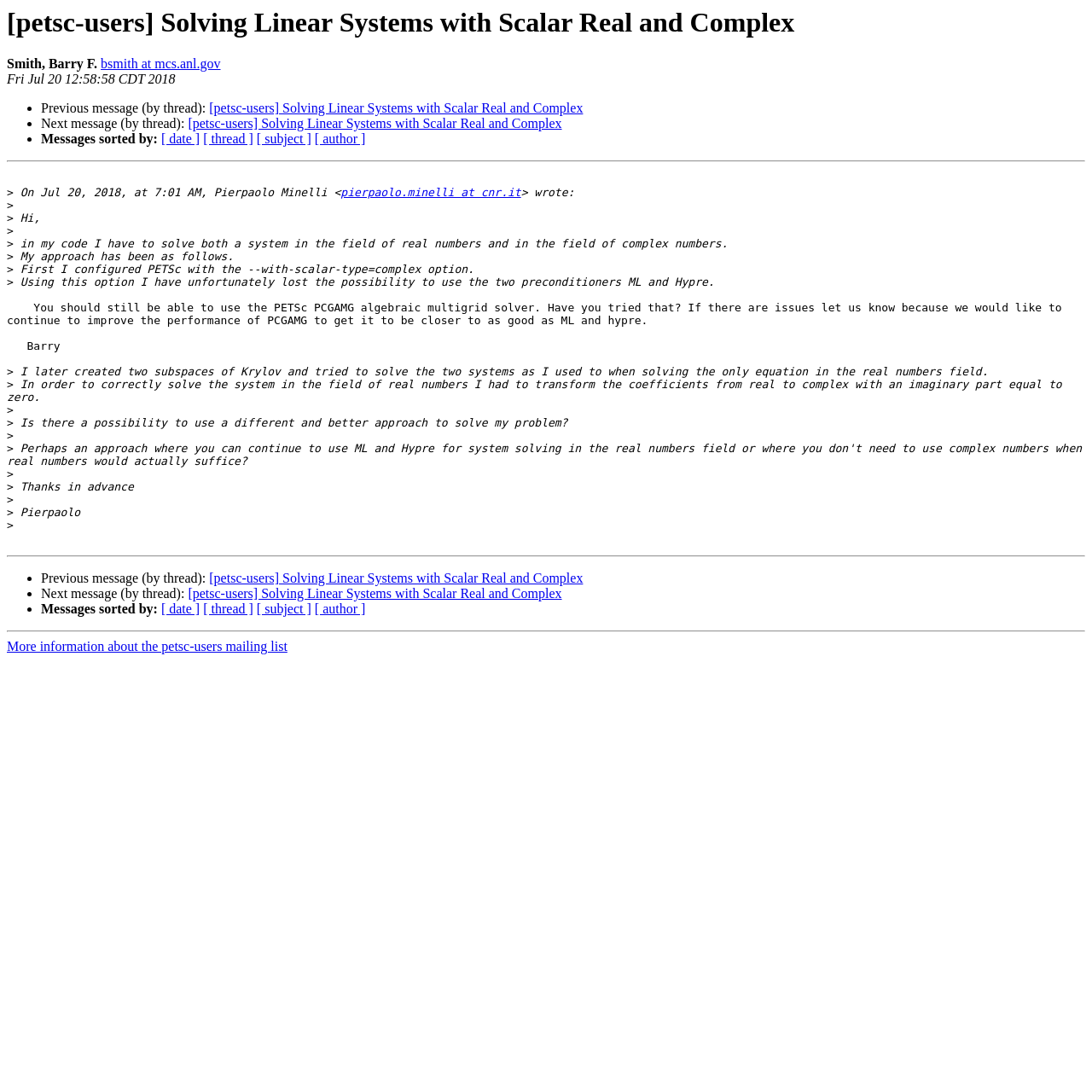Locate the bounding box coordinates of the clickable part needed for the task: "View next message in thread".

[0.172, 0.107, 0.514, 0.12]